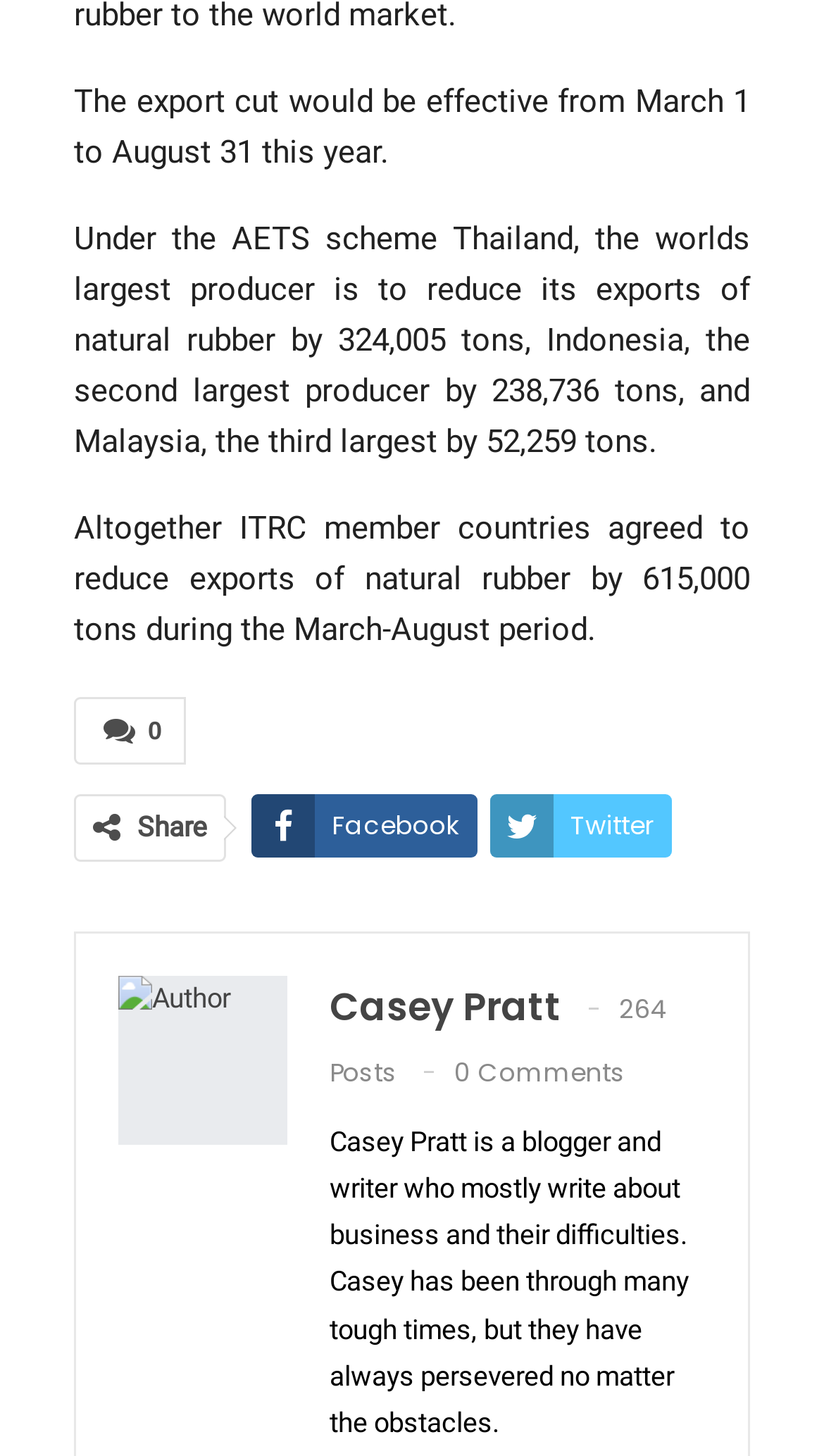How many comments are there on this article?
Please answer the question with a detailed response using the information from the screenshot.

The number of comments on this article can be found by looking at the text that says '0 Comments'. This indicates that there are no comments on this article.